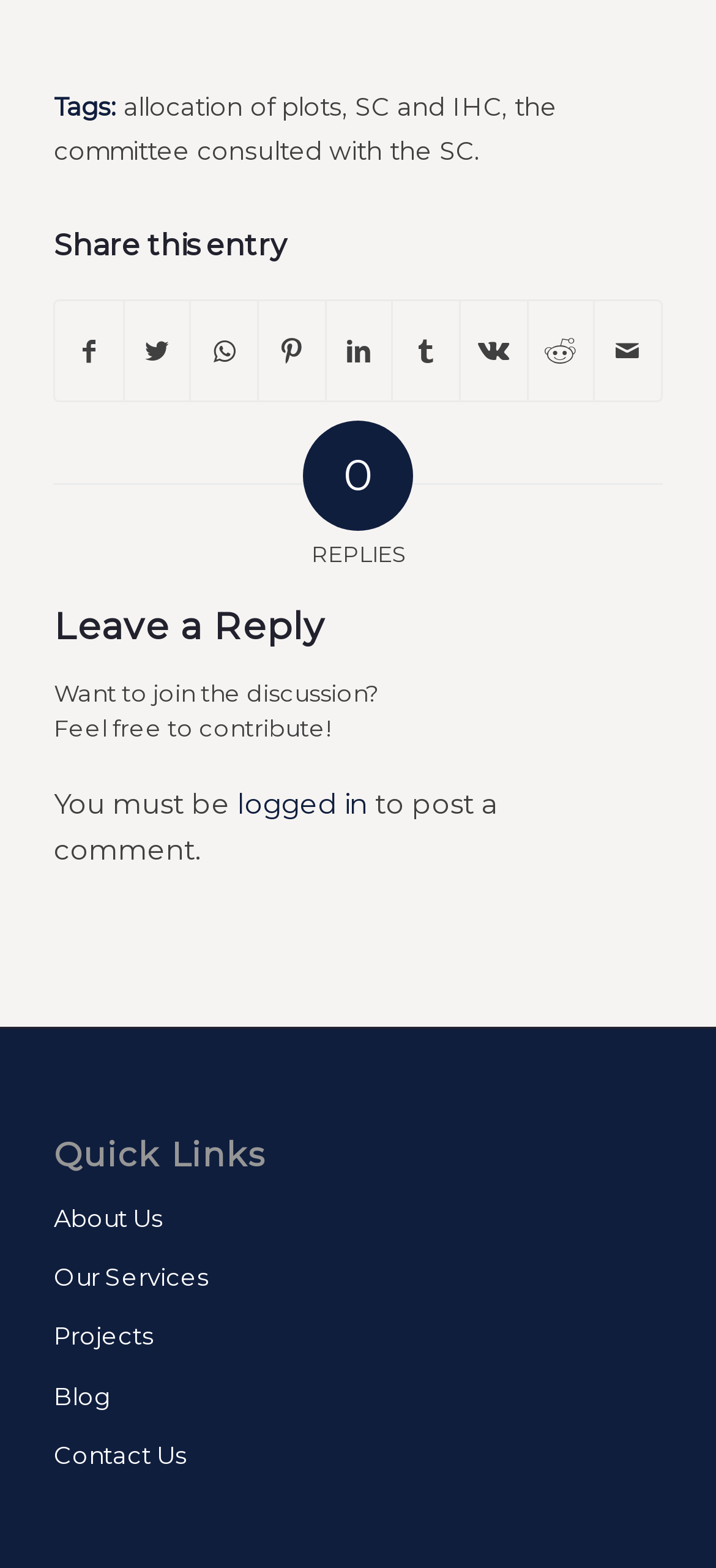Please provide a short answer using a single word or phrase for the question:
What is the purpose of the 'Leave a Reply' section?

To contribute to the discussion